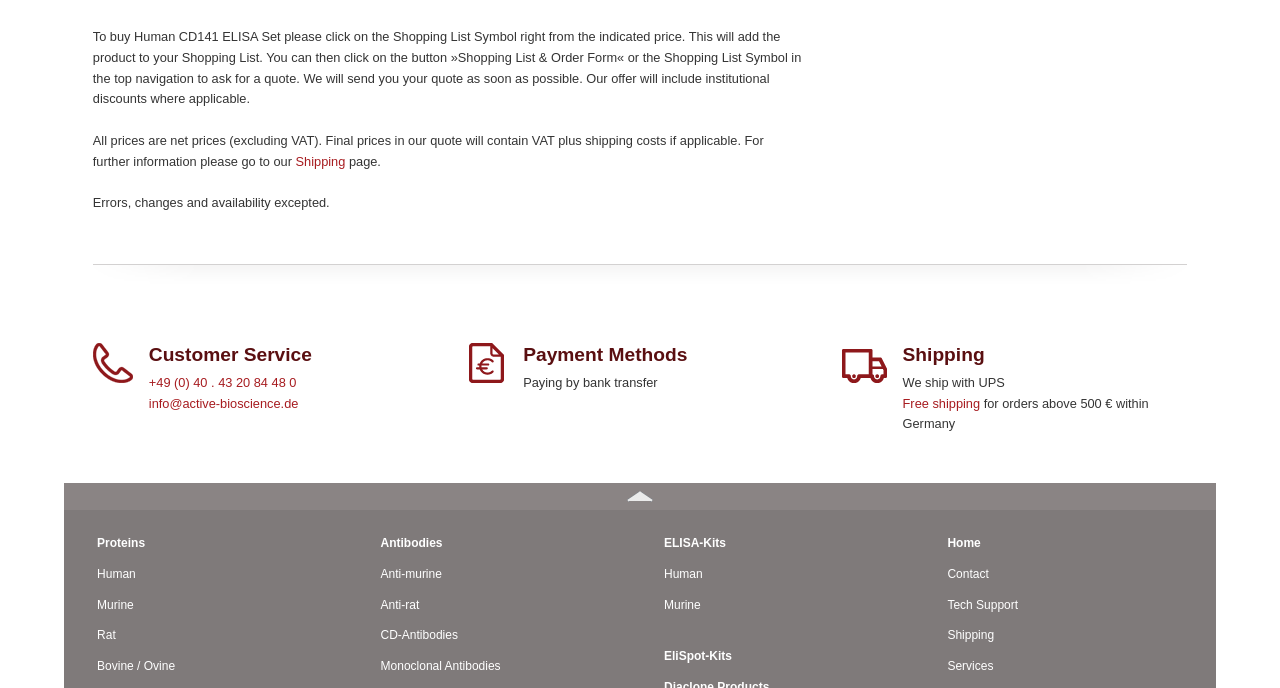Provide the bounding box coordinates for the UI element that is described as: "Human Cell-Expressed Proteins (glycosylated)".

[0.07, 0.656, 0.266, 0.731]